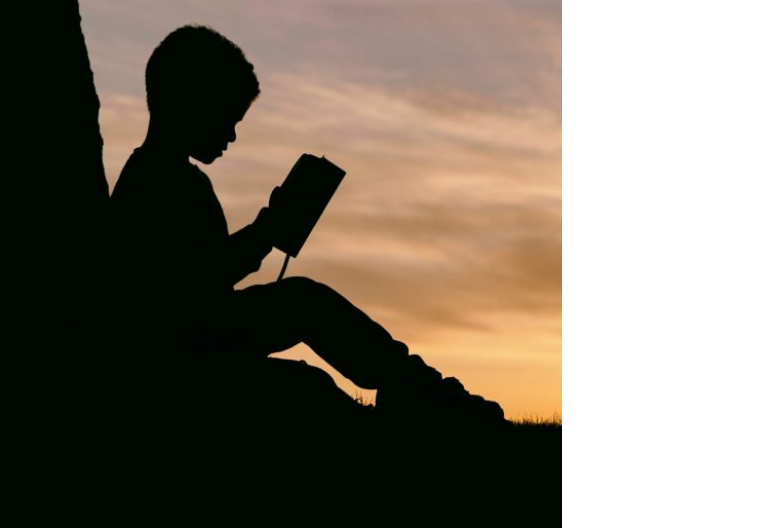Please analyze the image and provide a thorough answer to the question:
What time of day is depicted in the image?

The image depicts a warm, gradient sky during sunset, which suggests that the scene is taking place during the late afternoon or early evening hours.